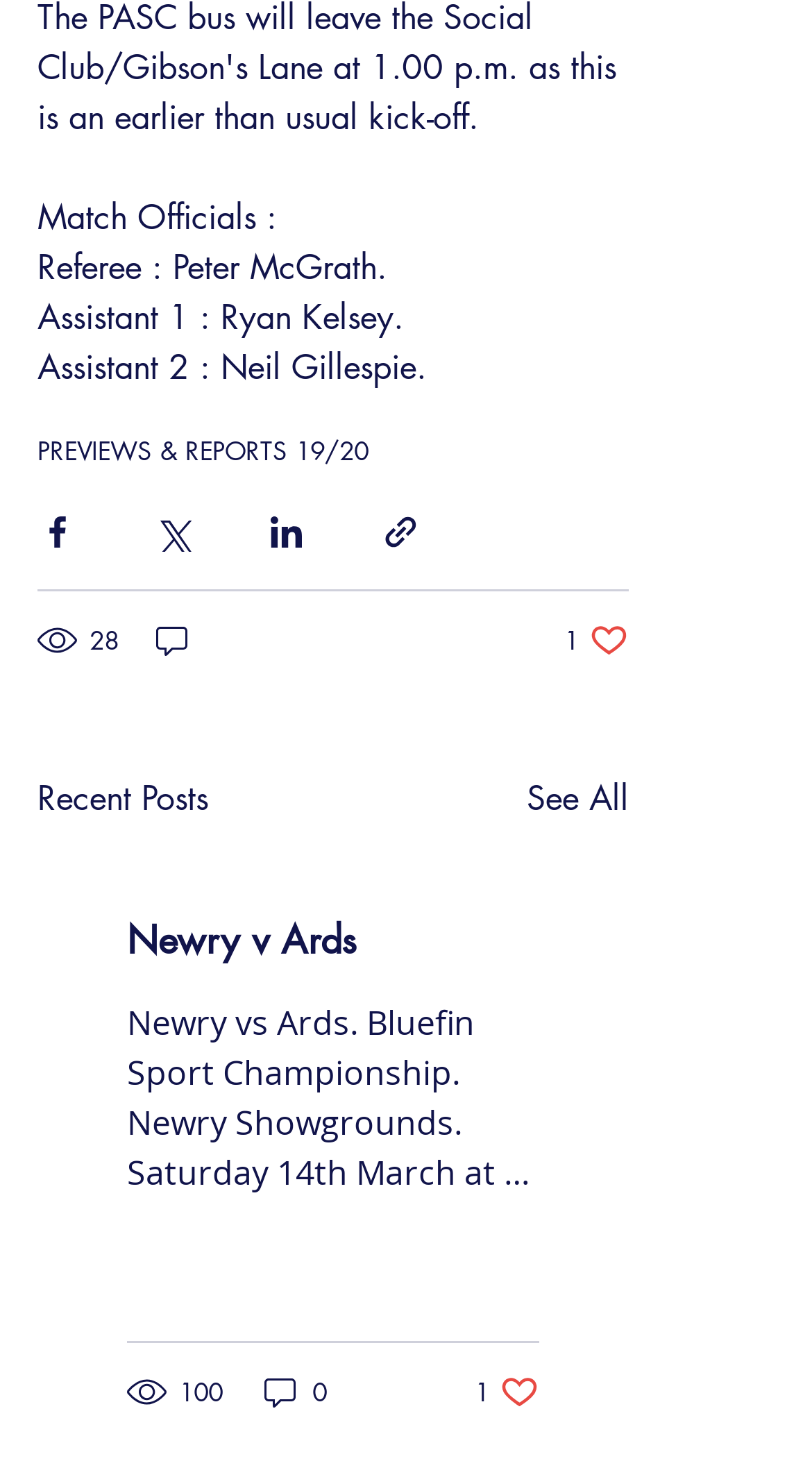Based on the image, give a detailed response to the question: How many likes does the post 'Newry v Ards' have?

The webpage shows that the post 'Newry v Ards' has 1 like, as indicated by the '1 like. Post not marked as liked' button next to the post.